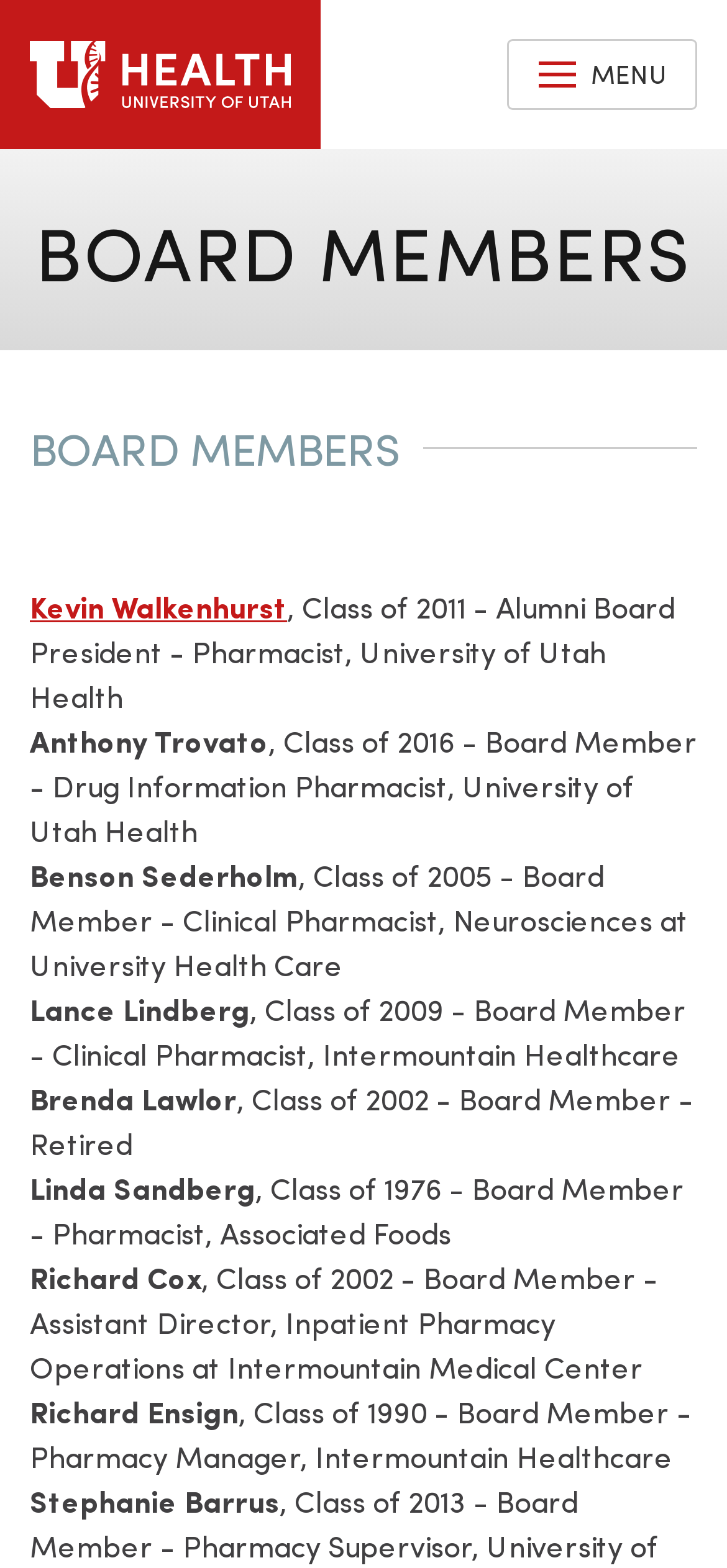Offer a thorough description of the webpage.

The webpage is about the Alumni Board of Utah's College of Pharmacy. At the top left corner, there is a link to "Skip to main content" and a link to "Home" with a corresponding image. On the top right corner, there is a button labeled "MENU" with an image. 

Below the top navigation, there is a large heading "BOARD MEMBERS" that spans the entire width of the page. Underneath this heading, there is a list of board members, each consisting of a name and a description. The list starts with Kevin Walkenhurst, the Alumni Board President, followed by Anthony Trovato, Benson Sederholm, Lance Lindberg, Brenda Lawlor, Linda Sandberg, Richard Cox, Richard Ensign, and Stephanie Barrus. Each member's name is followed by their class year, position, and current occupation. The list of board members takes up most of the page, with each member's information stacked vertically.